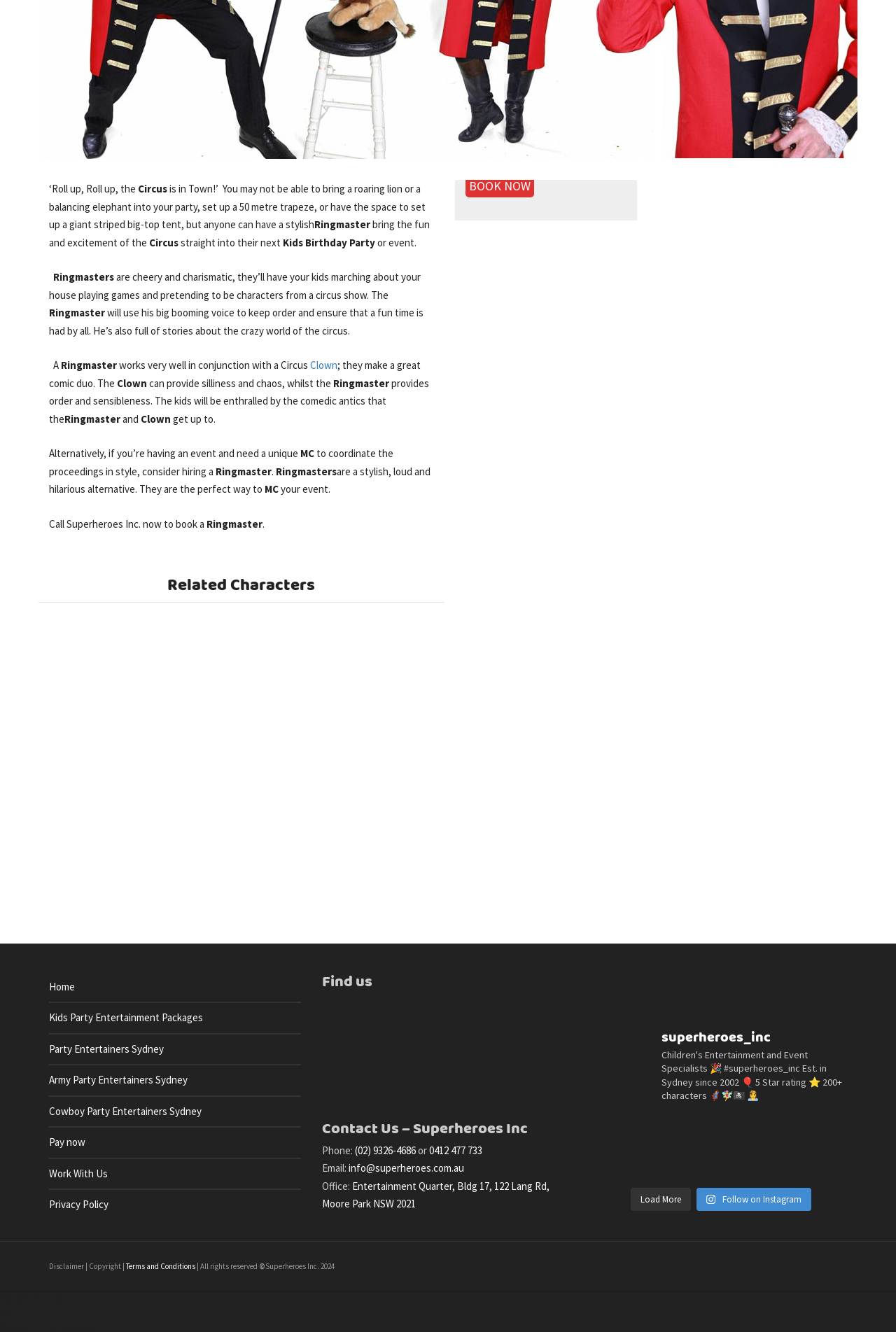Using the given element description, provide the bounding box coordinates (top-left x, top-left y, bottom-right x, bottom-right y) for the corresponding UI element in the screenshot: Clown

[0.346, 0.269, 0.377, 0.279]